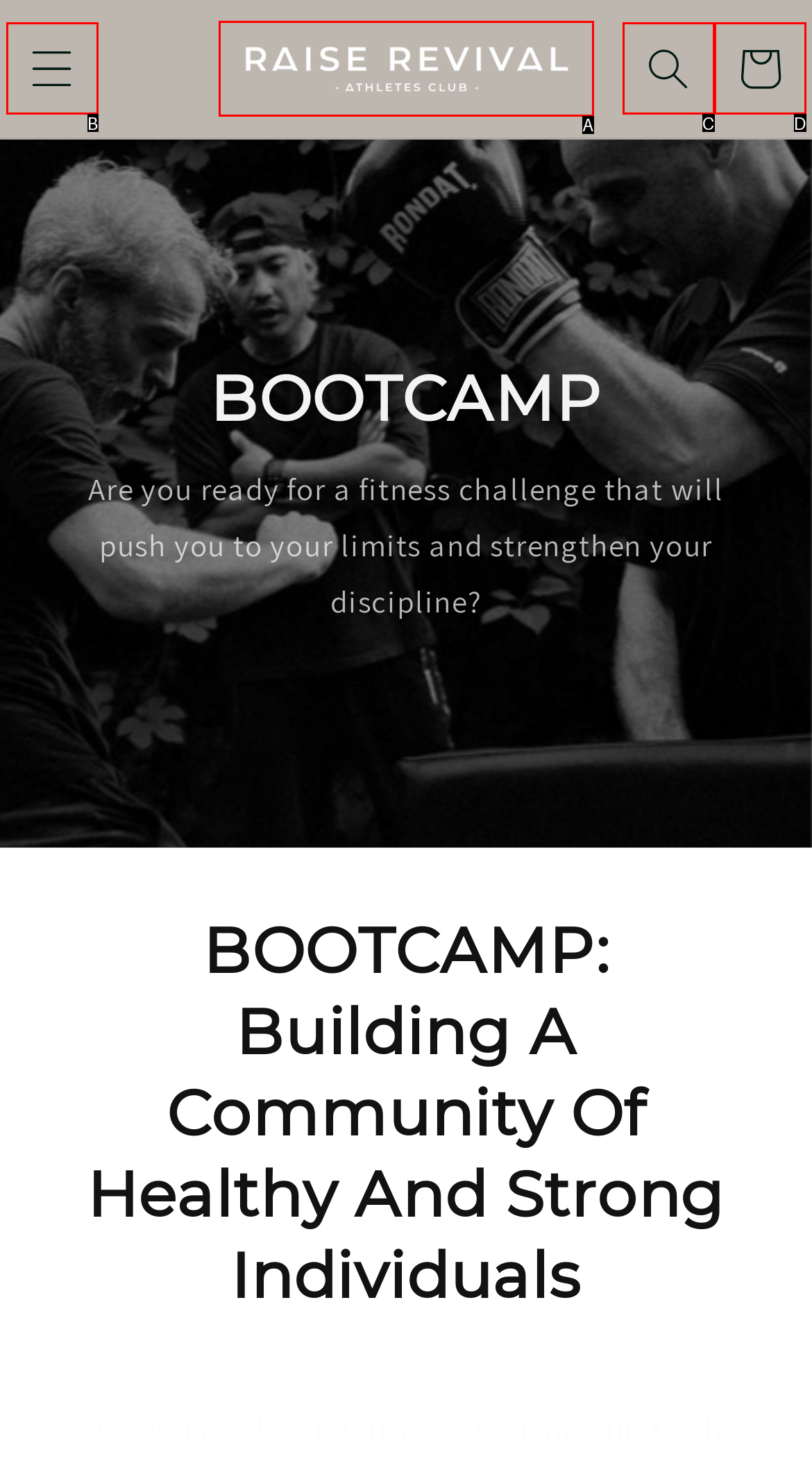Pick the option that best fits the description: Cart. Reply with the letter of the matching option directly.

D